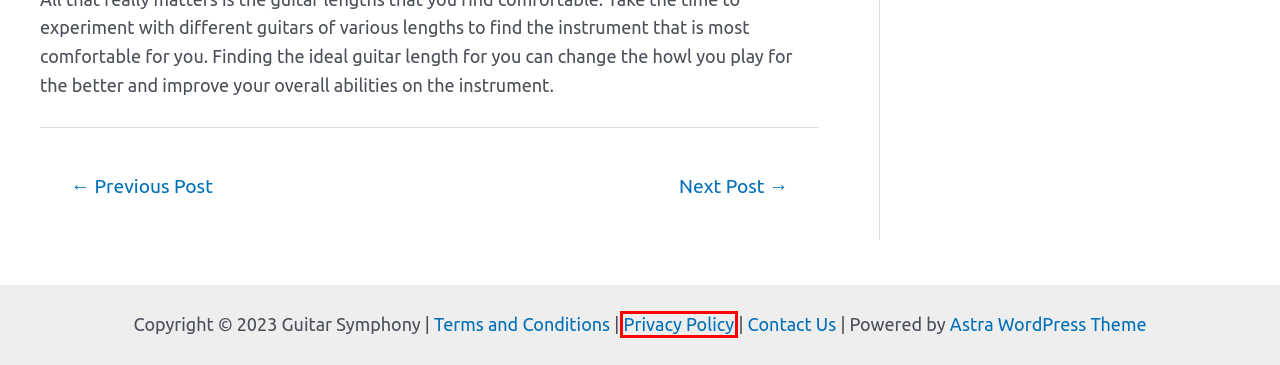Given a webpage screenshot with a red bounding box around a UI element, choose the webpage description that best matches the new webpage after clicking the element within the bounding box. Here are the candidates:
A. Terms and Conditions for Guitar Symphony - Guitar Symphony
B. Privacy Policy - Guitar Symphony
C. About - Guitar Symphony
D. What Key is Standard Guitar Tuning In? - Guitar Symphony
E. Guitar Phrasing (What it Is and How to Improve) - Guitar Symphony
F. Astra – Fast, Lightweight & Customizable WordPress Theme - Download Now!
G. 10 Must-Have Guitar Gadgets (For Every Guitarist) - Guitar Symphony
H. Contact Us - Guitar Symphony

B